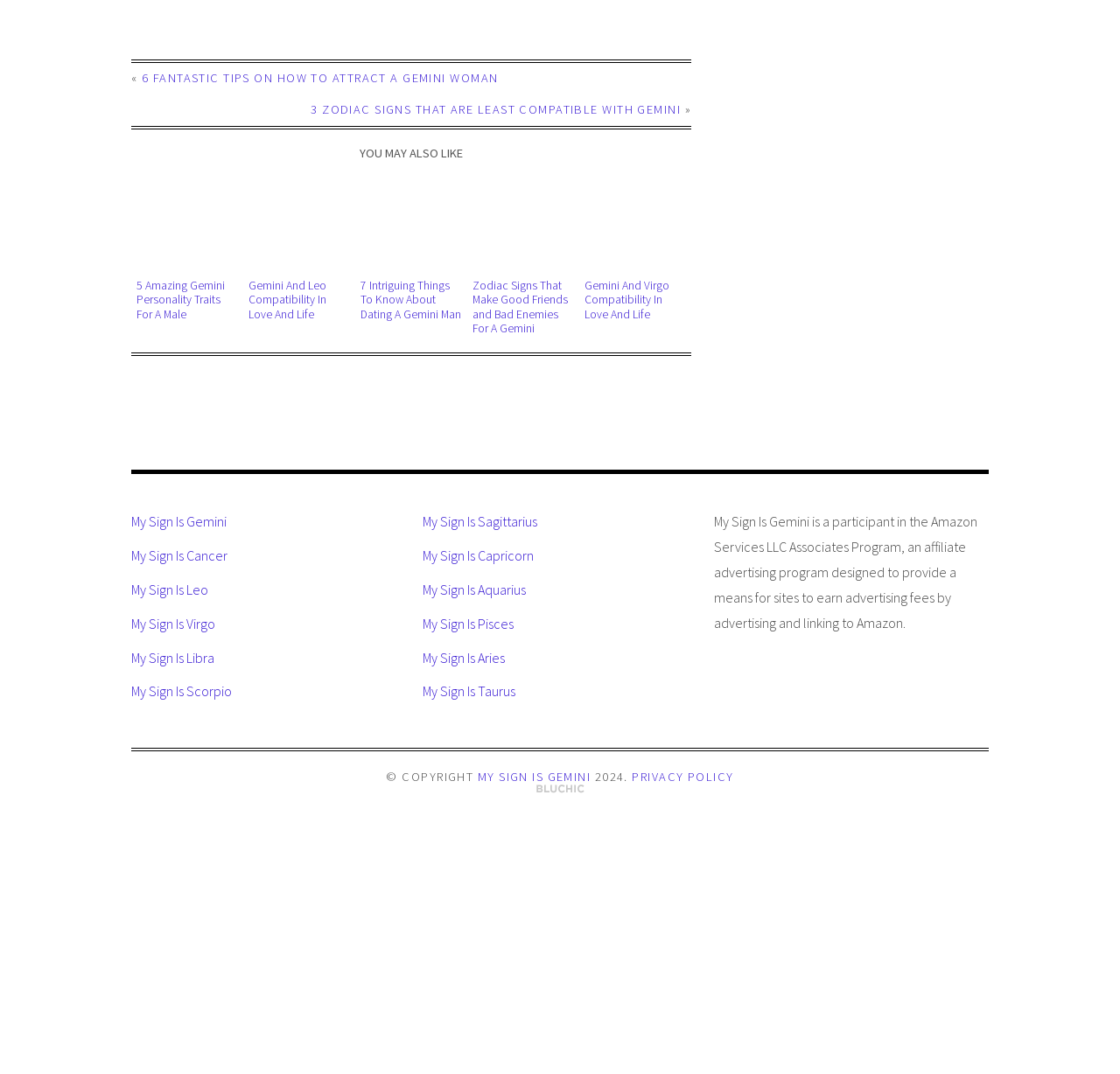Given the element description Privacy Policy, identify the bounding box coordinates for the UI element on the webpage screenshot. The format should be (top-left x, top-left y, bottom-right x, bottom-right y), with values between 0 and 1.

[0.564, 0.716, 0.655, 0.731]